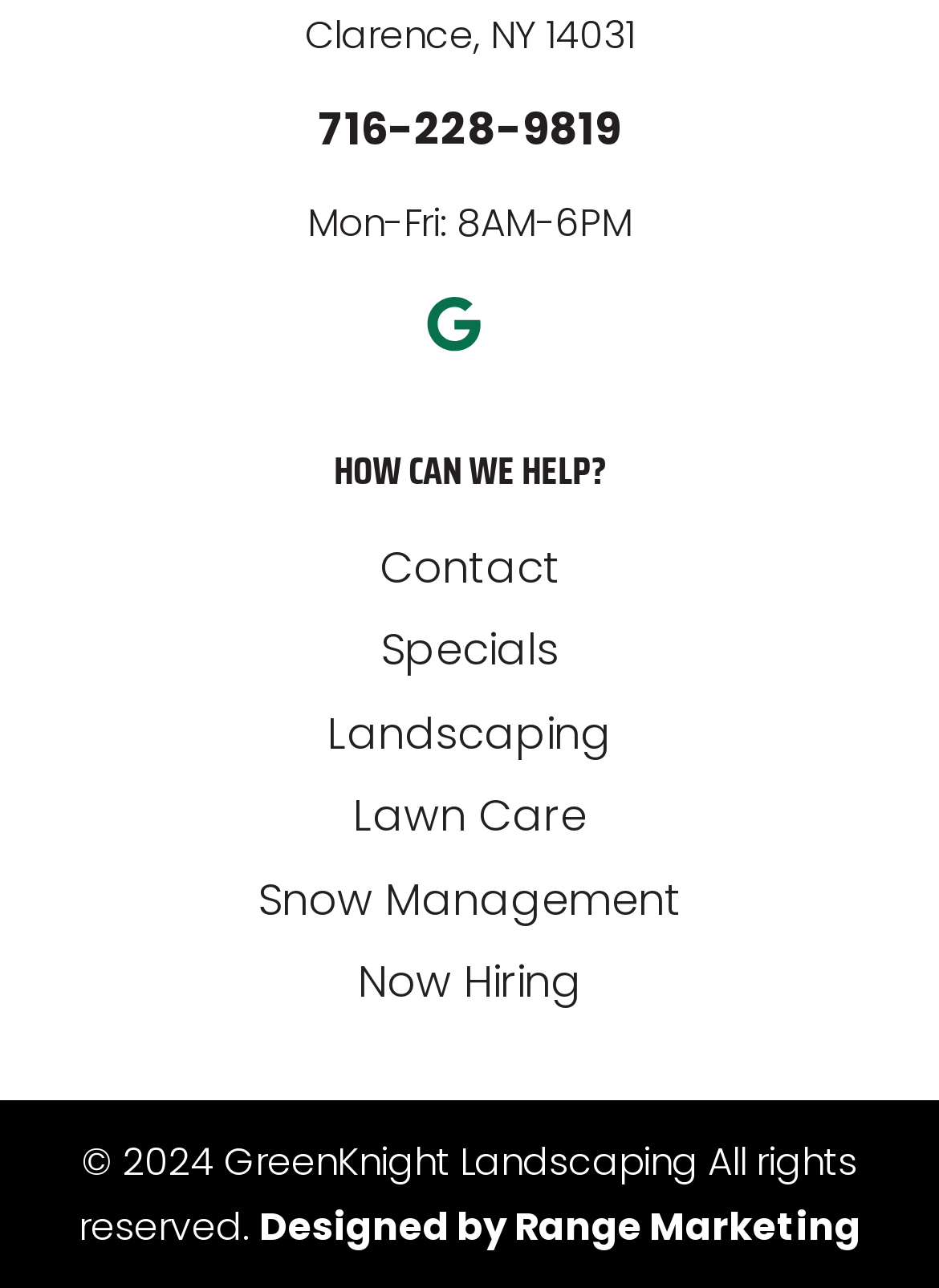Could you highlight the region that needs to be clicked to execute the instruction: "Go to Contact page"?

[0.404, 0.416, 0.596, 0.463]